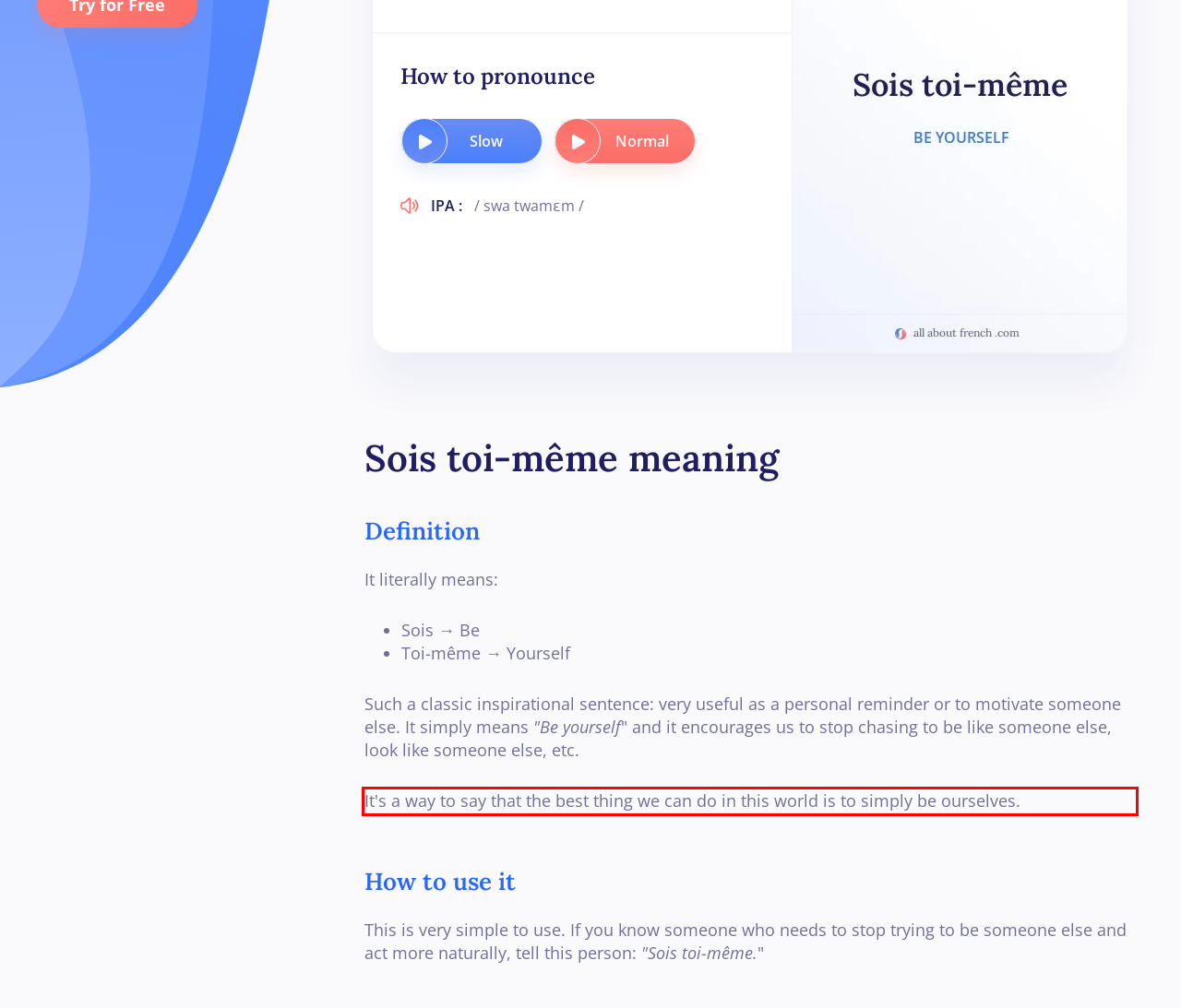Inspect the webpage screenshot that has a red bounding box and use OCR technology to read and display the text inside the red bounding box.

It's a way to say that the best thing we can do in this world is to simply be ourselves.